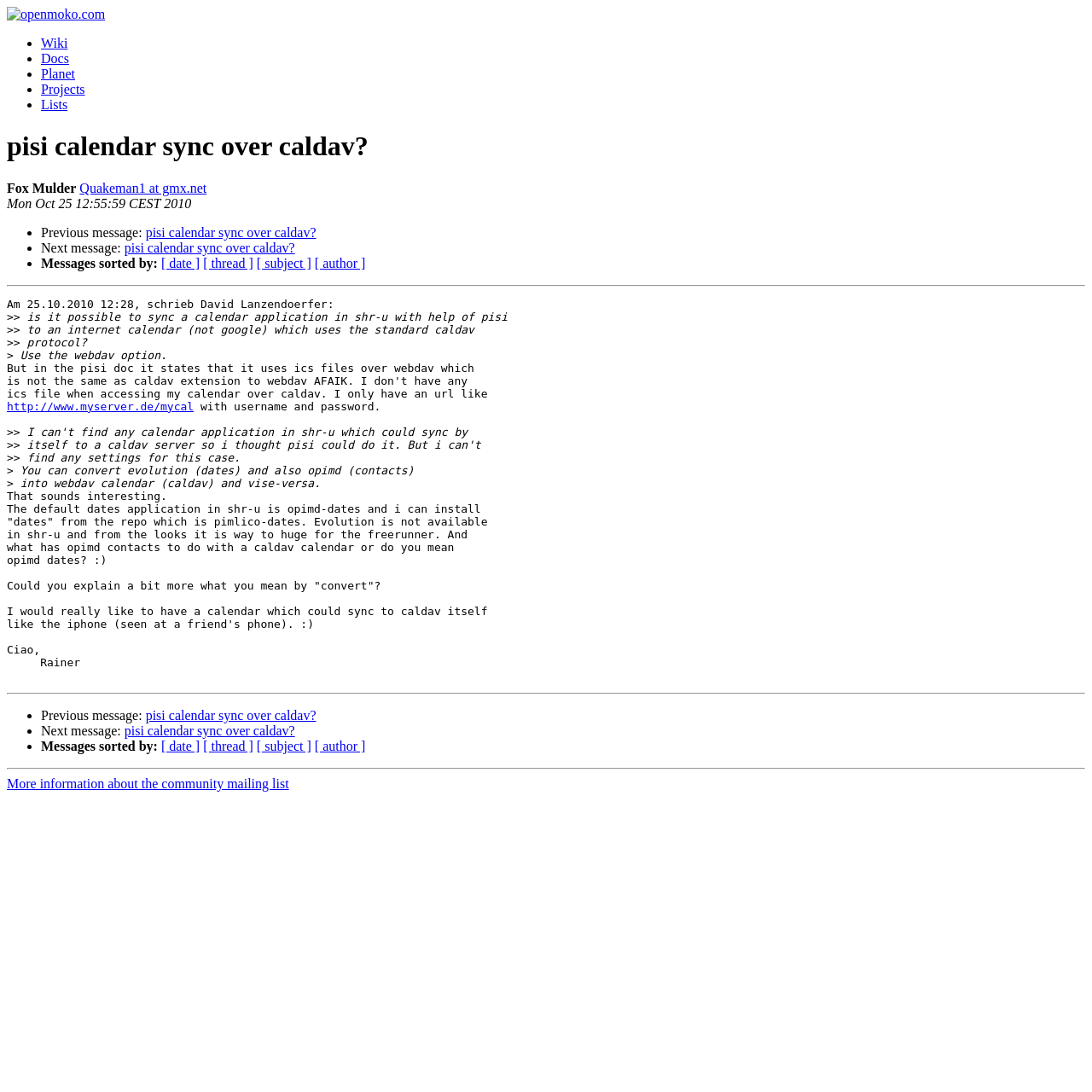What is the default dates application in SHR-U?
Refer to the image and provide a one-word or short phrase answer.

Opimd-dates